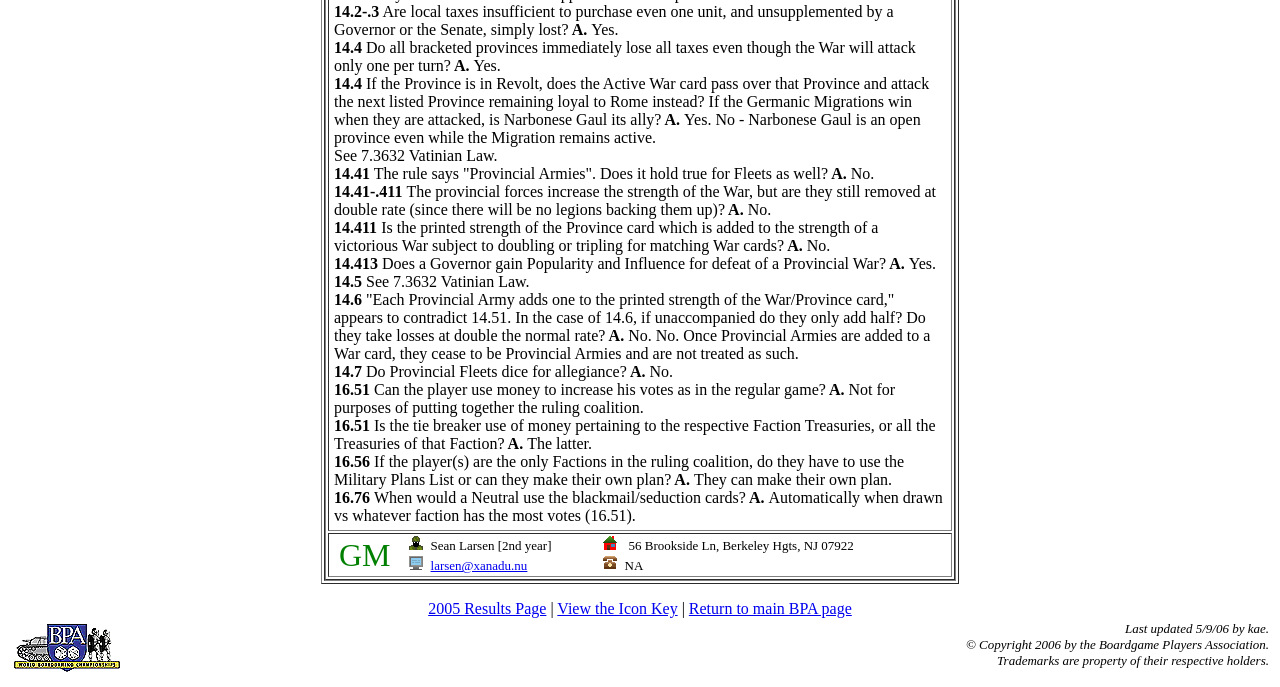Provide the bounding box coordinates in the format (top-left x, top-left y, bottom-right x, bottom-right y). All values are floating point numbers between 0 and 1. Determine the bounding box coordinate of the UI element described as: alt="Boardgame Players Association"

[0.009, 0.904, 0.096, 0.929]